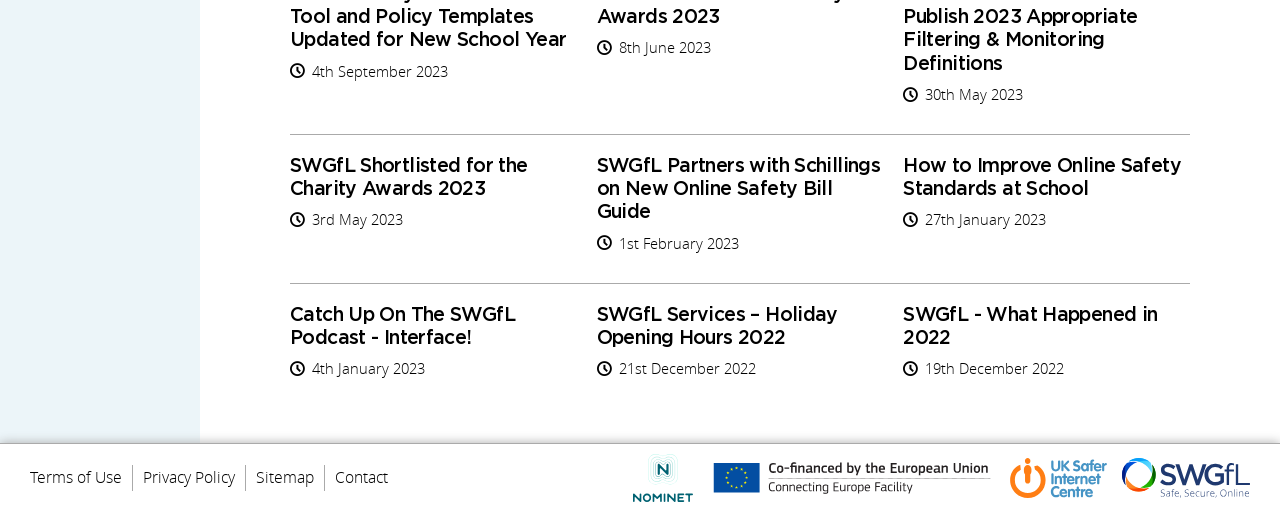Using the provided description: "Contact", find the bounding box coordinates of the corresponding UI element. The output should be four float numbers between 0 and 1, in the format [left, top, right, bottom].

[0.262, 0.912, 0.303, 0.951]